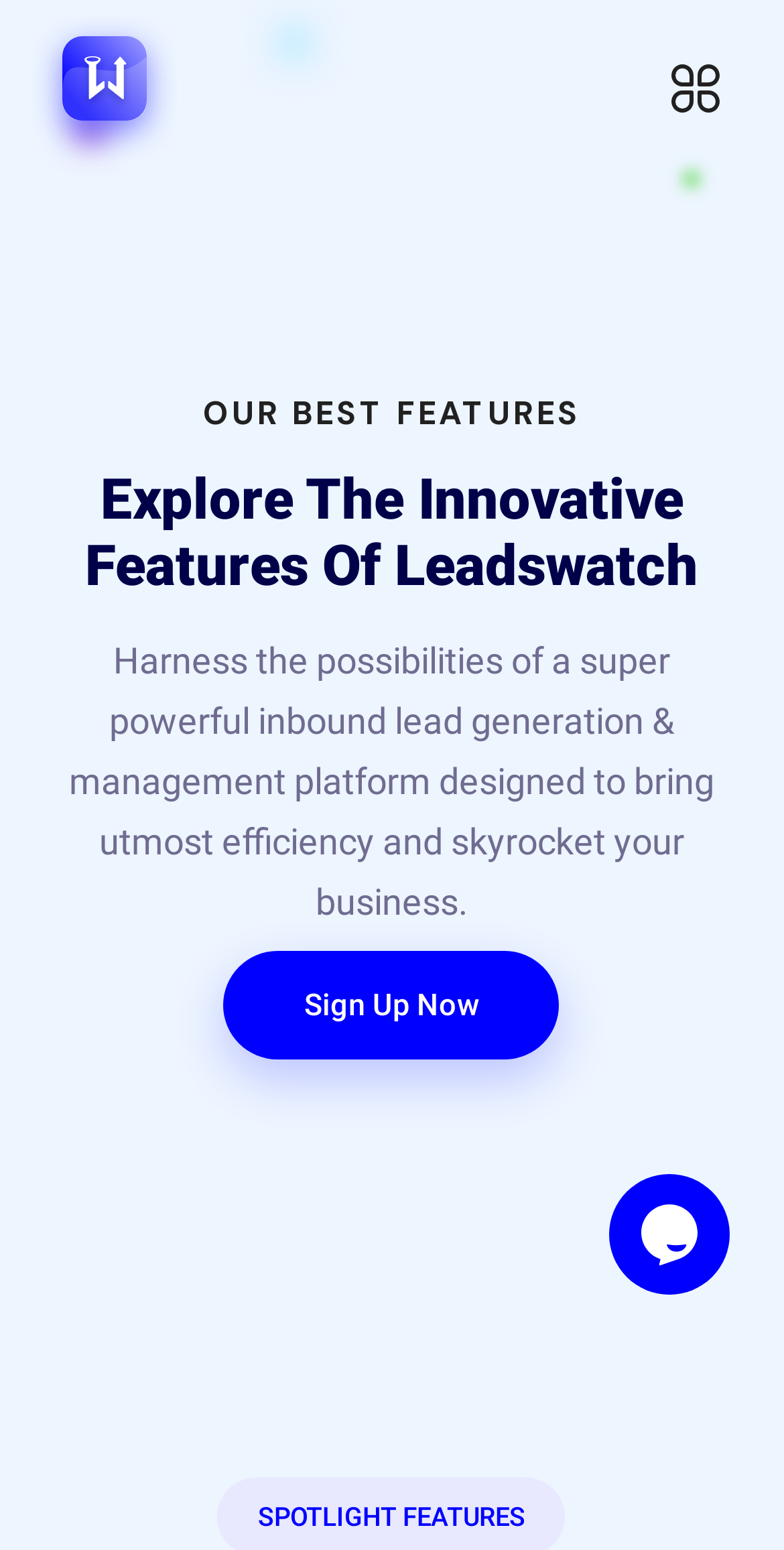What is the tone of the webpage content?
Answer the question with a thorough and detailed explanation.

The language used on the webpage, such as 'Experience Crazy Growth', 'Boost Conversions', and 'Unlock Massive Success', has a promotional tone. The content is encouraging the user to sign up and use Leadswatch, indicating that the tone is promotional rather than informative or neutral.